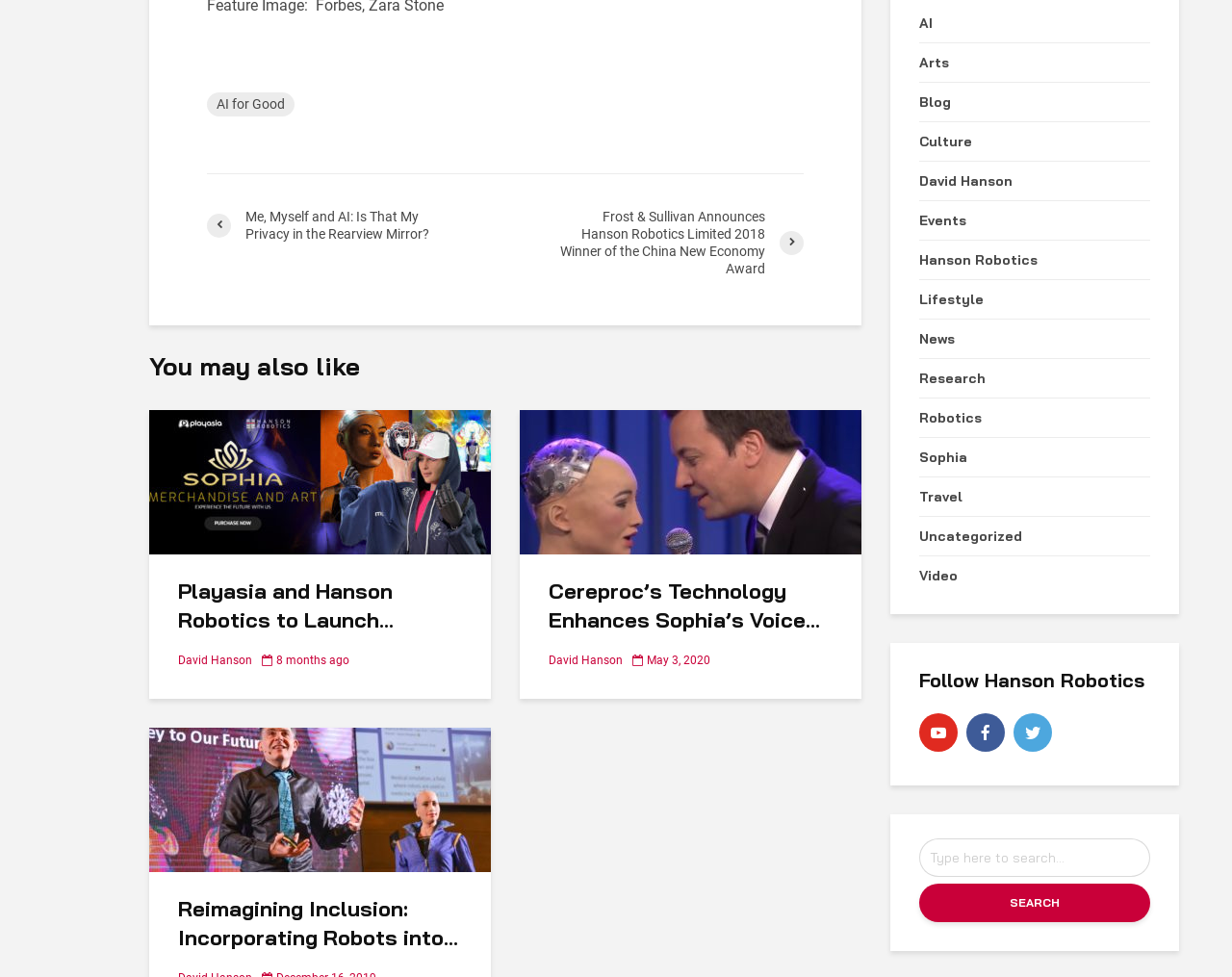Using the provided element description: "David Hanson", determine the bounding box coordinates of the corresponding UI element in the screenshot.

[0.746, 0.166, 0.934, 0.205]